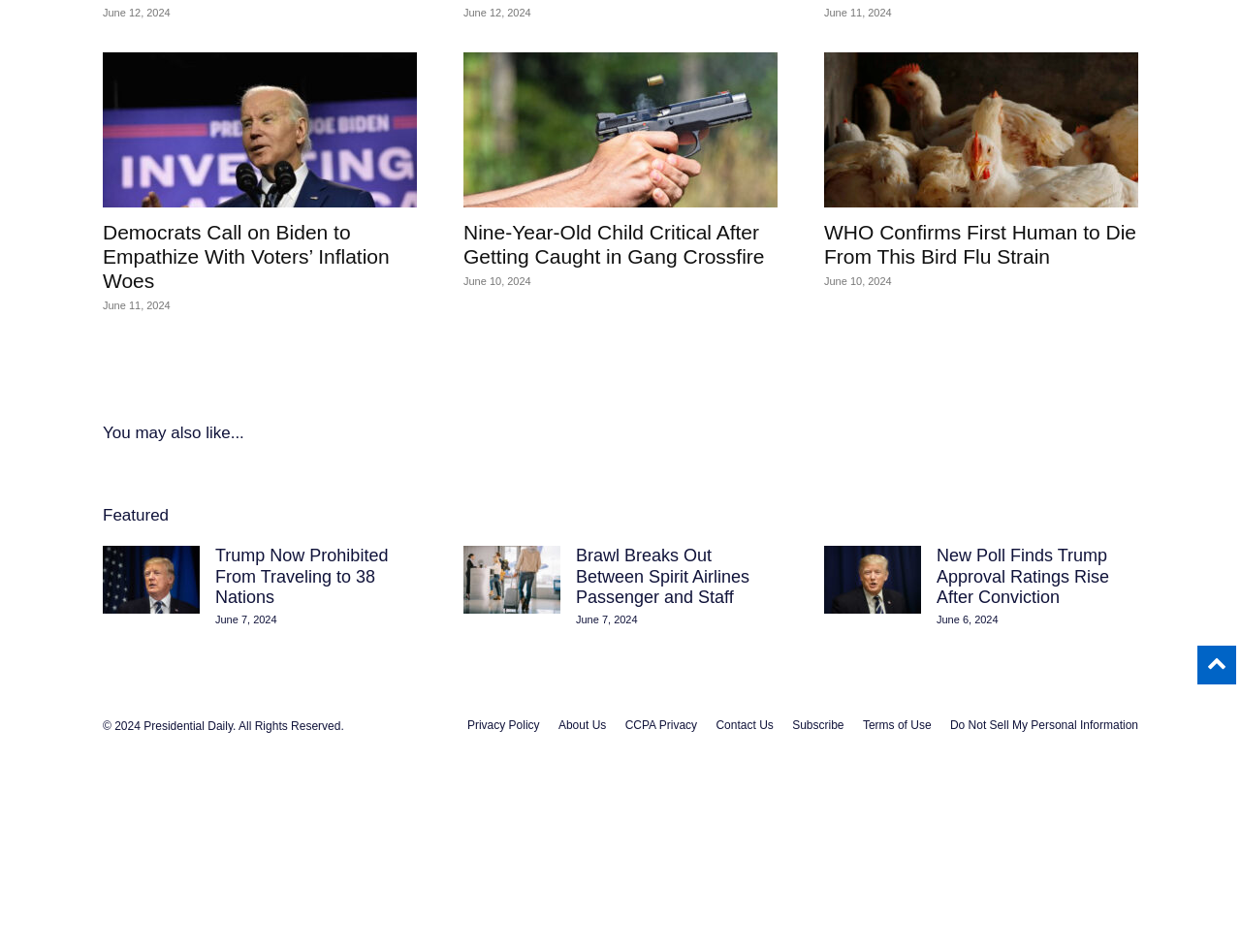Extract the bounding box of the UI element described as: "About Us".

[0.45, 0.752, 0.489, 0.771]